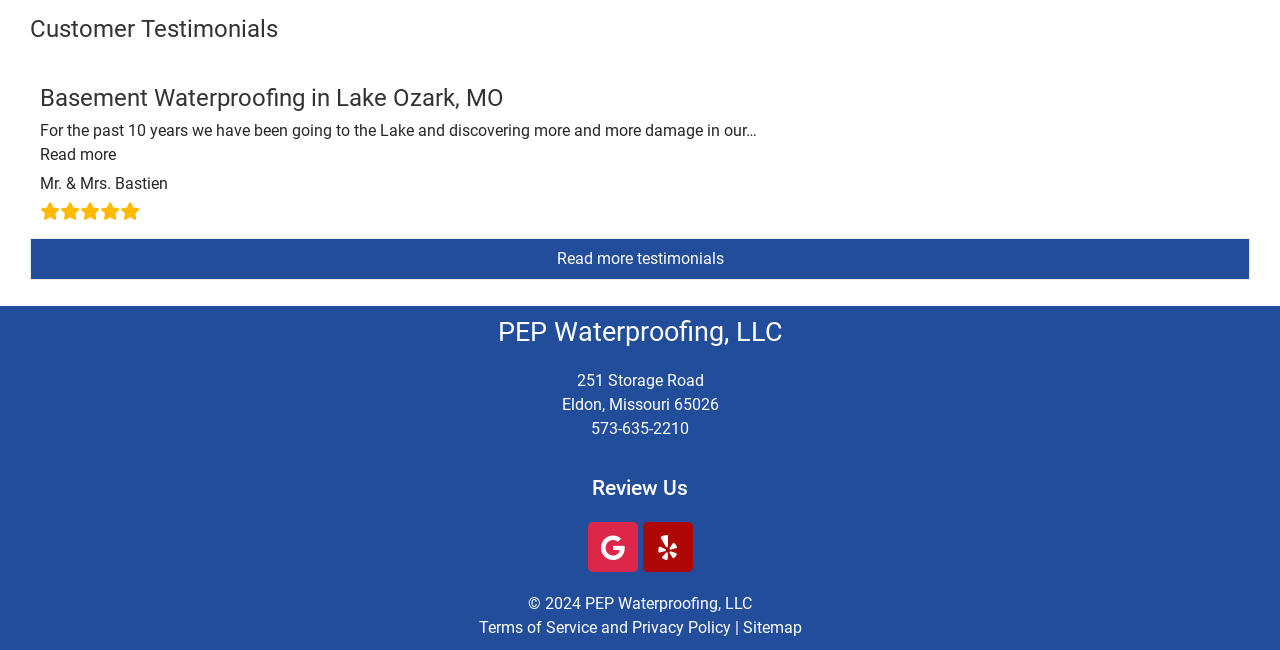Provide a one-word or one-phrase answer to the question:
What is the phone number of the company?

573-635-2210